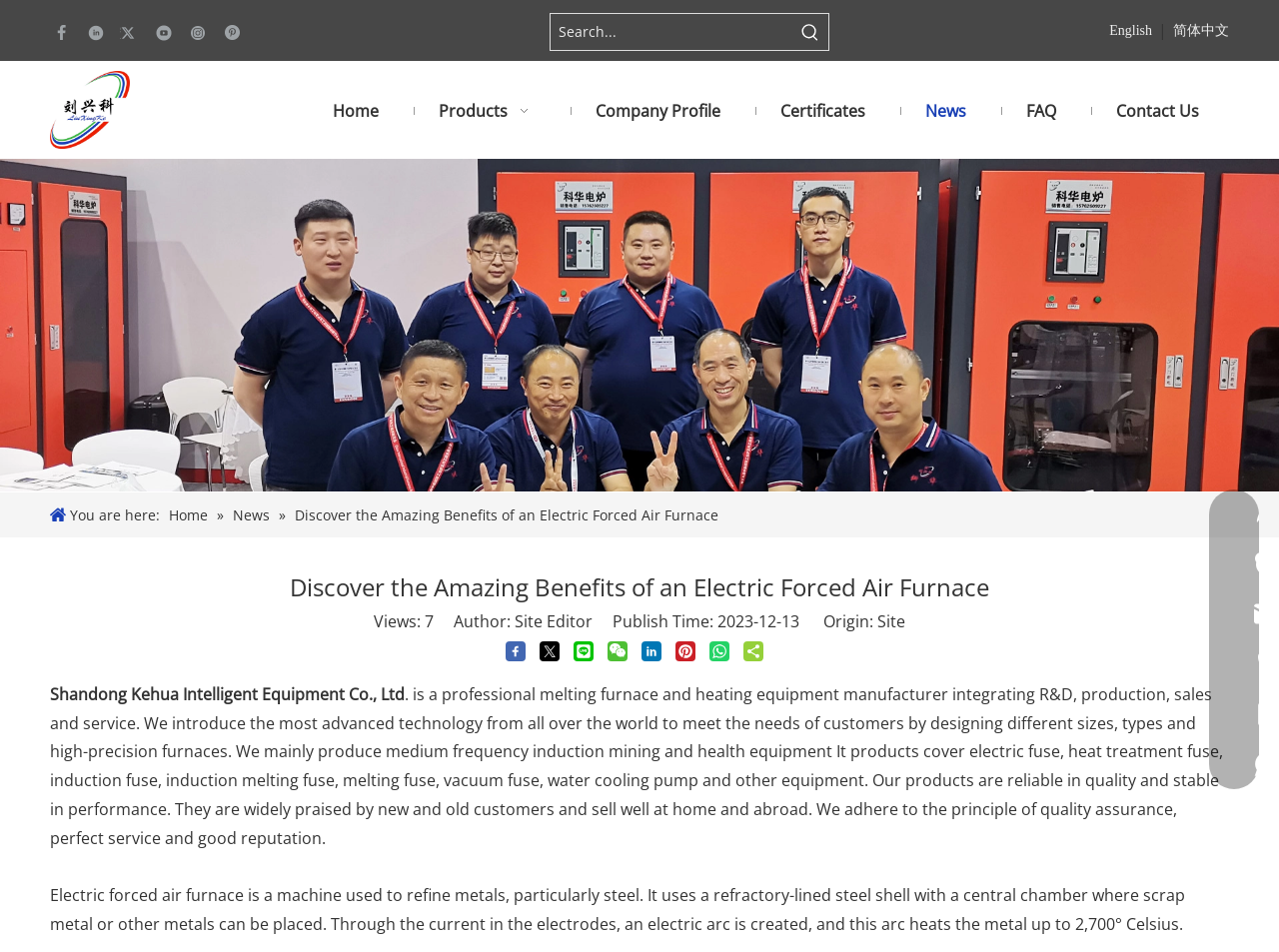What is the language of the webpage?
Can you offer a detailed and complete answer to this question?

The language of the webpage is English, as indicated by the 'English' link at the top right corner of the webpage, which suggests that the webpage is available in multiple languages.